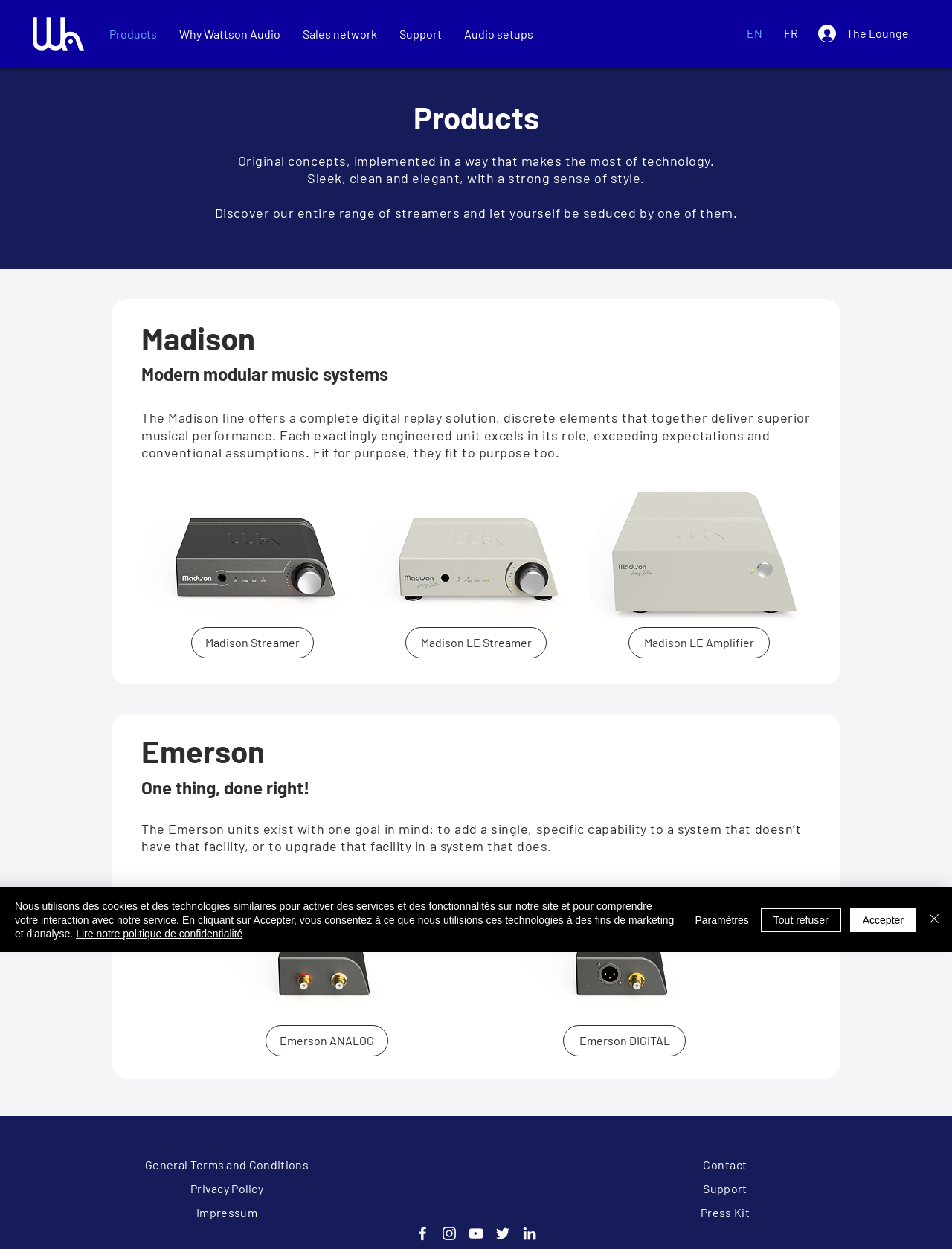Determine the bounding box coordinates for the clickable element required to fulfill the instruction: "Explore the Madison Streamer". Provide the coordinates as four float numbers between 0 and 1, i.e., [left, top, right, bottom].

[0.201, 0.502, 0.33, 0.527]